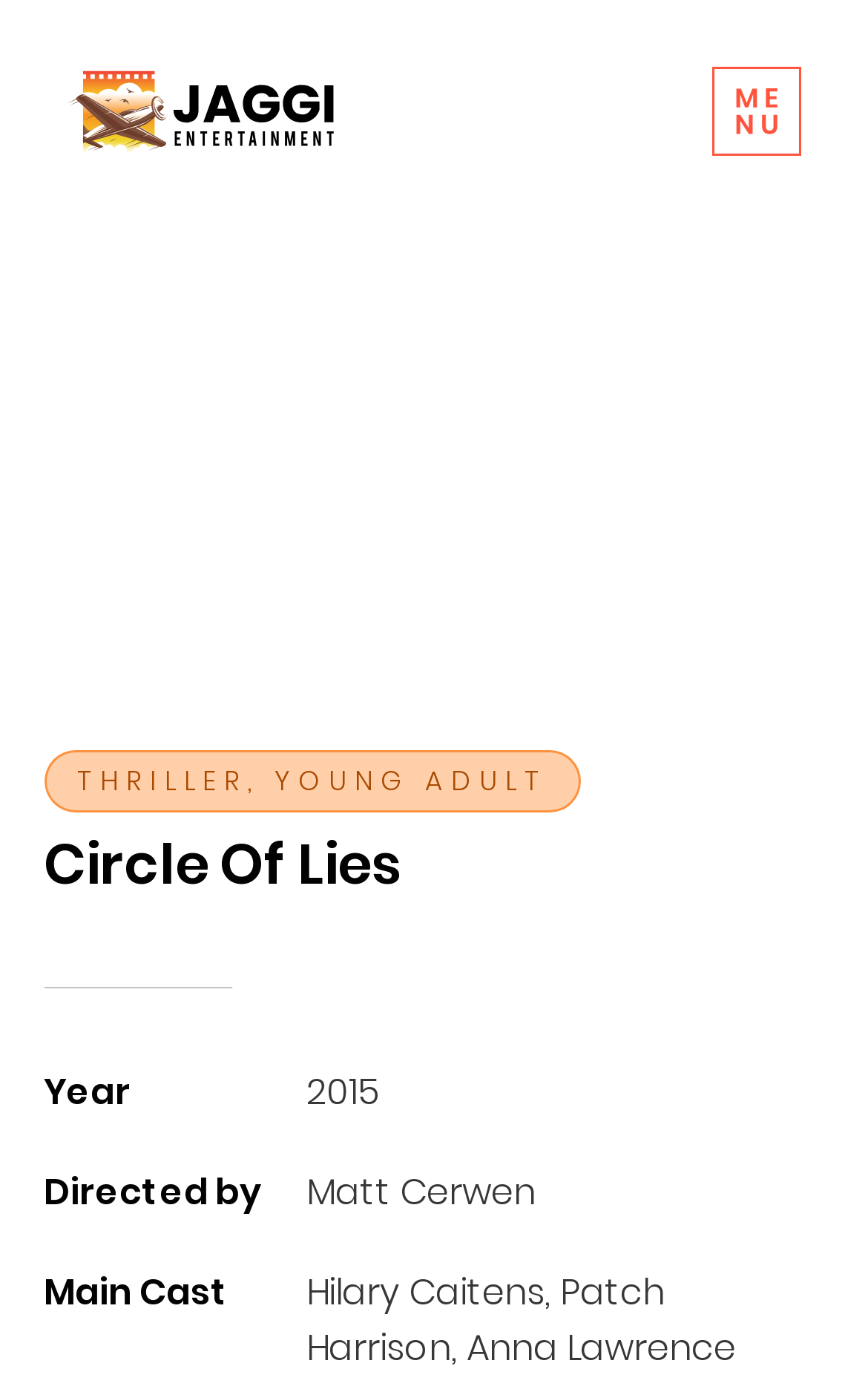When was Circle Of Lies released?
Please answer the question with a single word or phrase, referencing the image.

2015